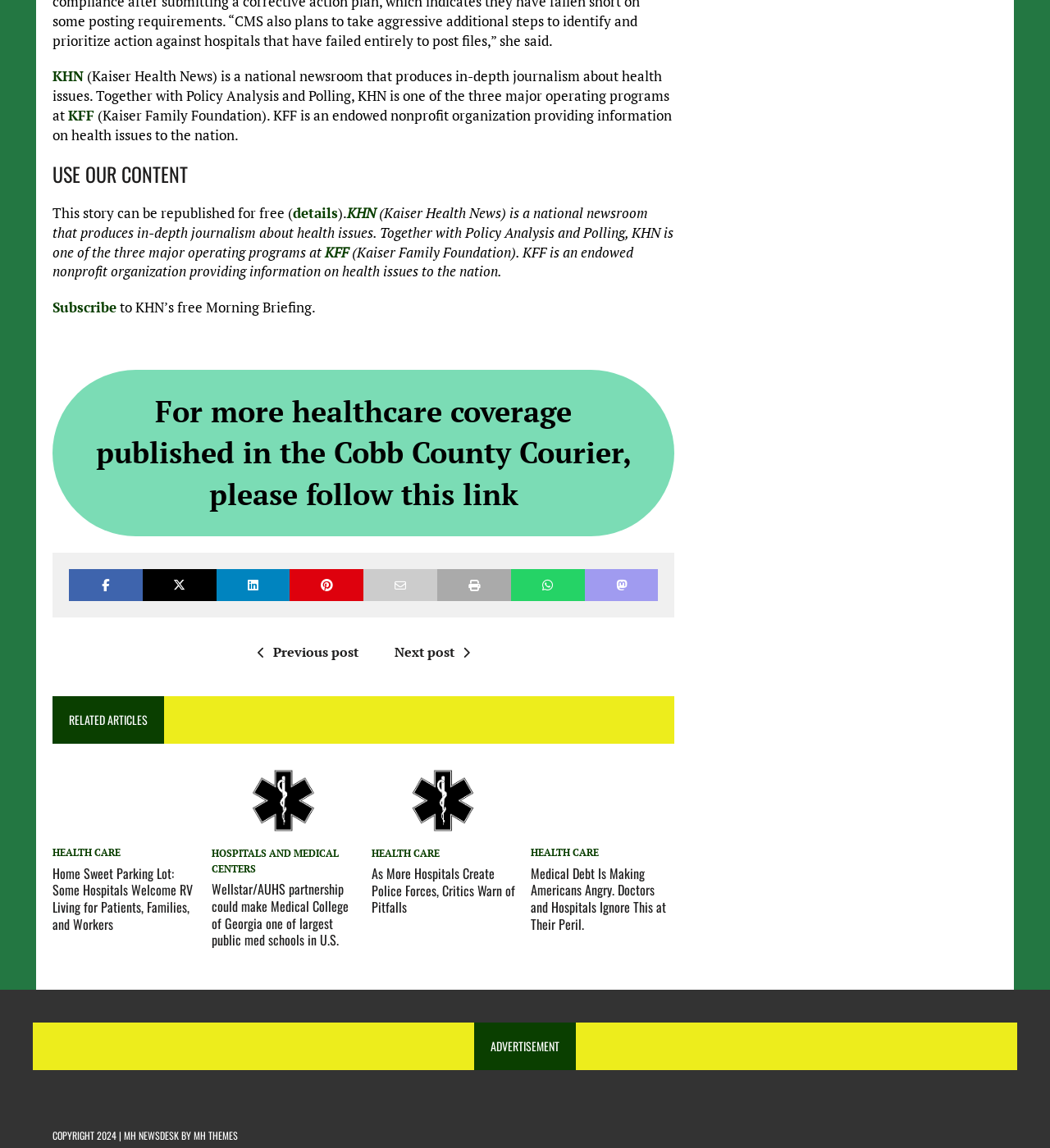Carefully examine the image and provide an in-depth answer to the question: How many related articles are shown?

The related articles section is located at the bottom of the webpage, and it contains four article previews, each with a heading, an image, and a link.